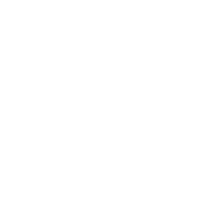Detail every significant feature and component of the image.

The image features a stylized icon of a guitar, depicted in a minimalist black design. The guitar is positioned upright, showcasing its distinctive body shape and neck. This icon encapsulates the essence of music and creativity, making it an ideal representation for topics related to musical instruments, bands, or artistic endeavors. The simplicity of the design lends it a modern aesthetic, suitable for a variety of digital applications, from music-related websites to graphic design projects.